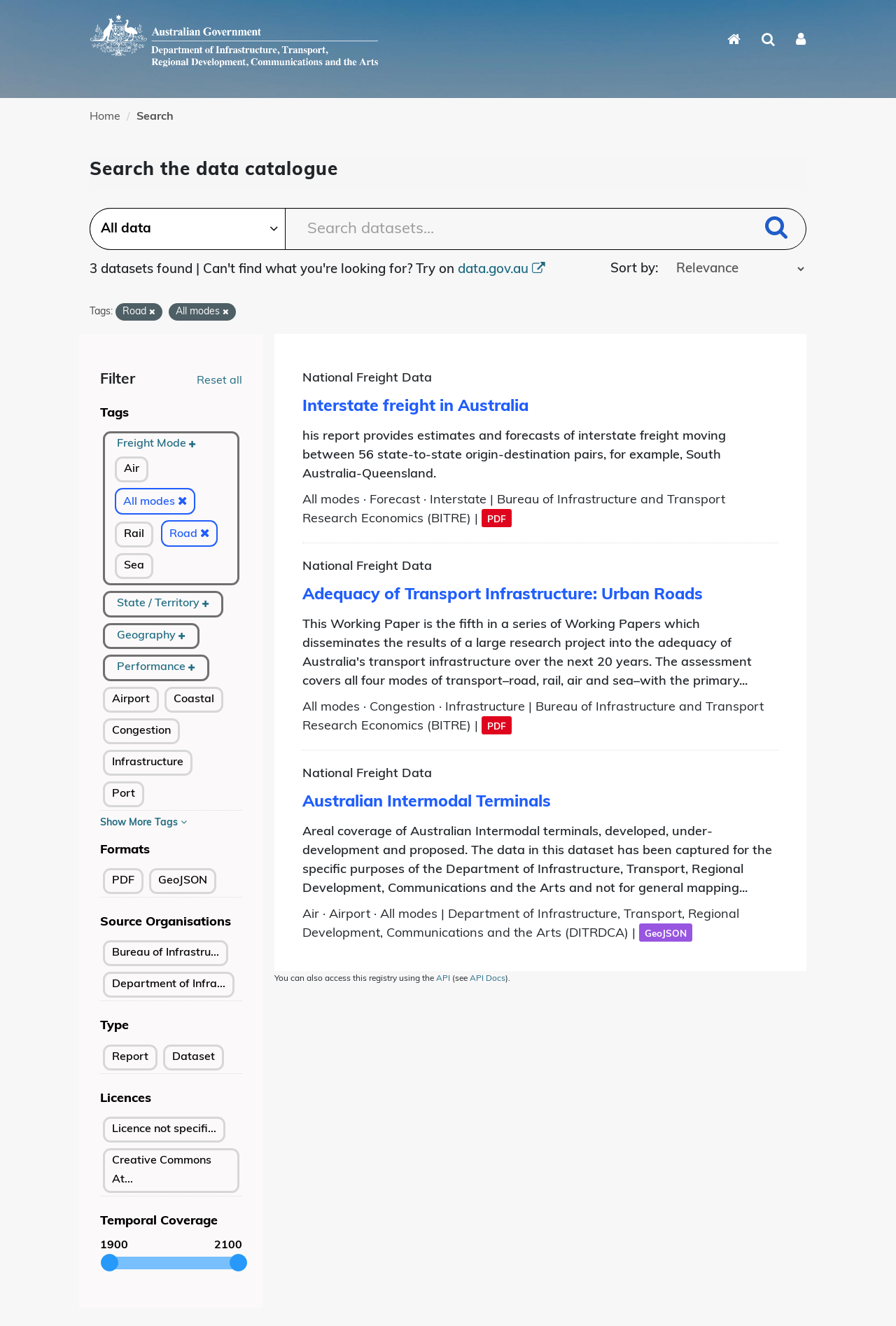Determine the bounding box coordinates of the clickable element to achieve the following action: 'Click on the Home link'. Provide the coordinates as four float values between 0 and 1, formatted as [left, top, right, bottom].

[0.1, 0.084, 0.134, 0.092]